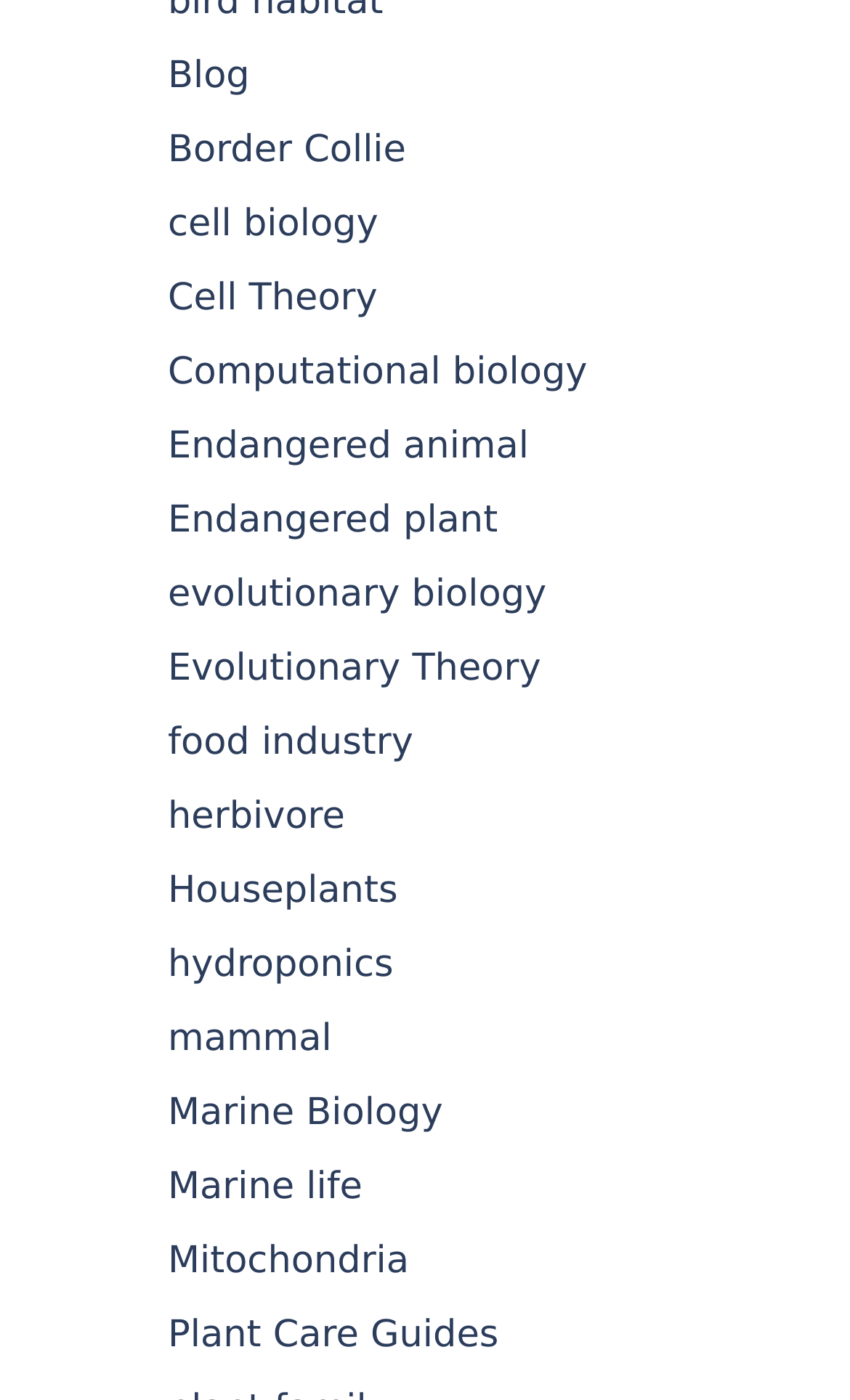Find the bounding box coordinates for the area that should be clicked to accomplish the instruction: "discover marine biology".

[0.197, 0.78, 0.521, 0.811]